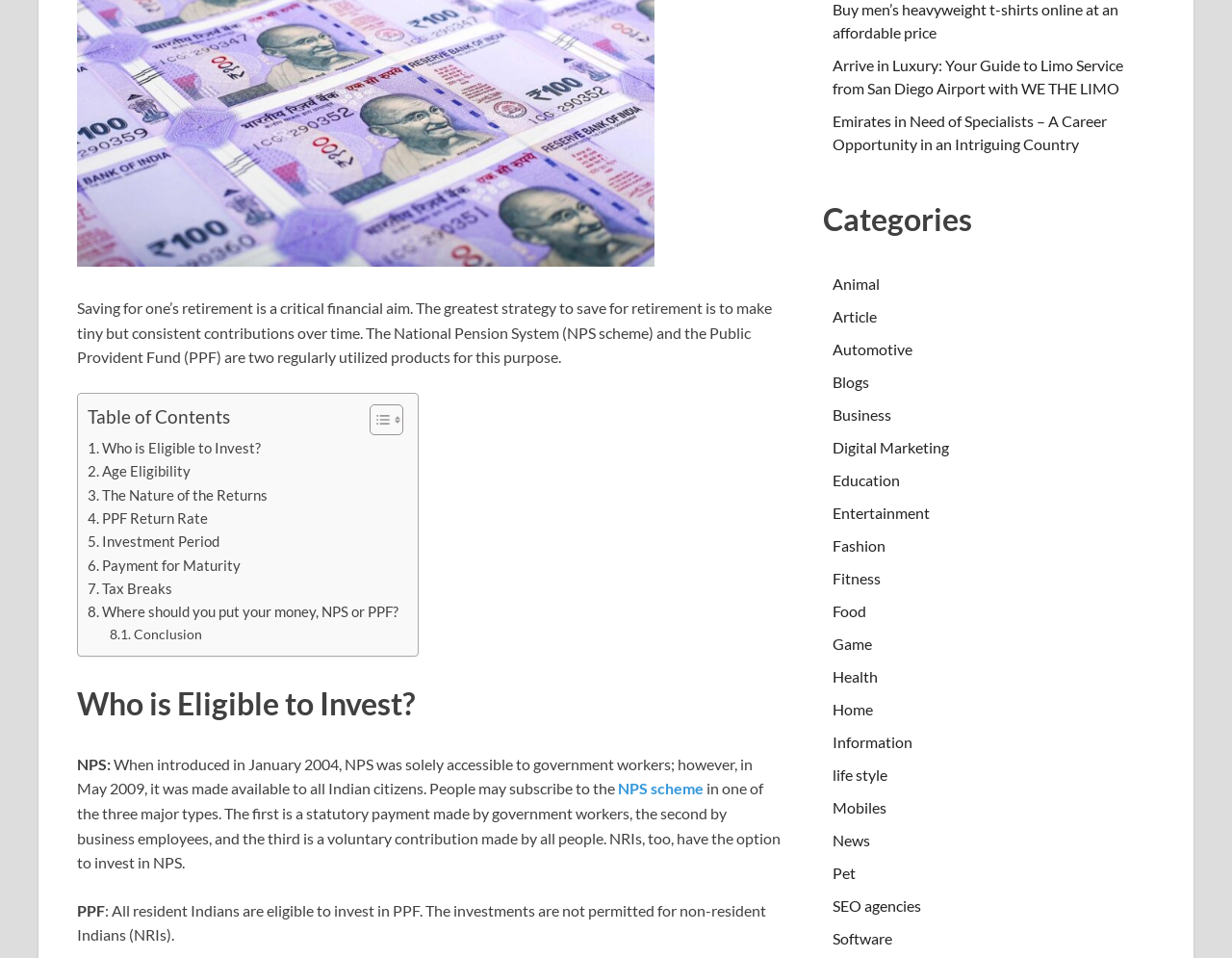Locate the bounding box of the UI element defined by this description: "Information". The coordinates should be given as four float numbers between 0 and 1, formatted as [left, top, right, bottom].

[0.676, 0.765, 0.741, 0.784]